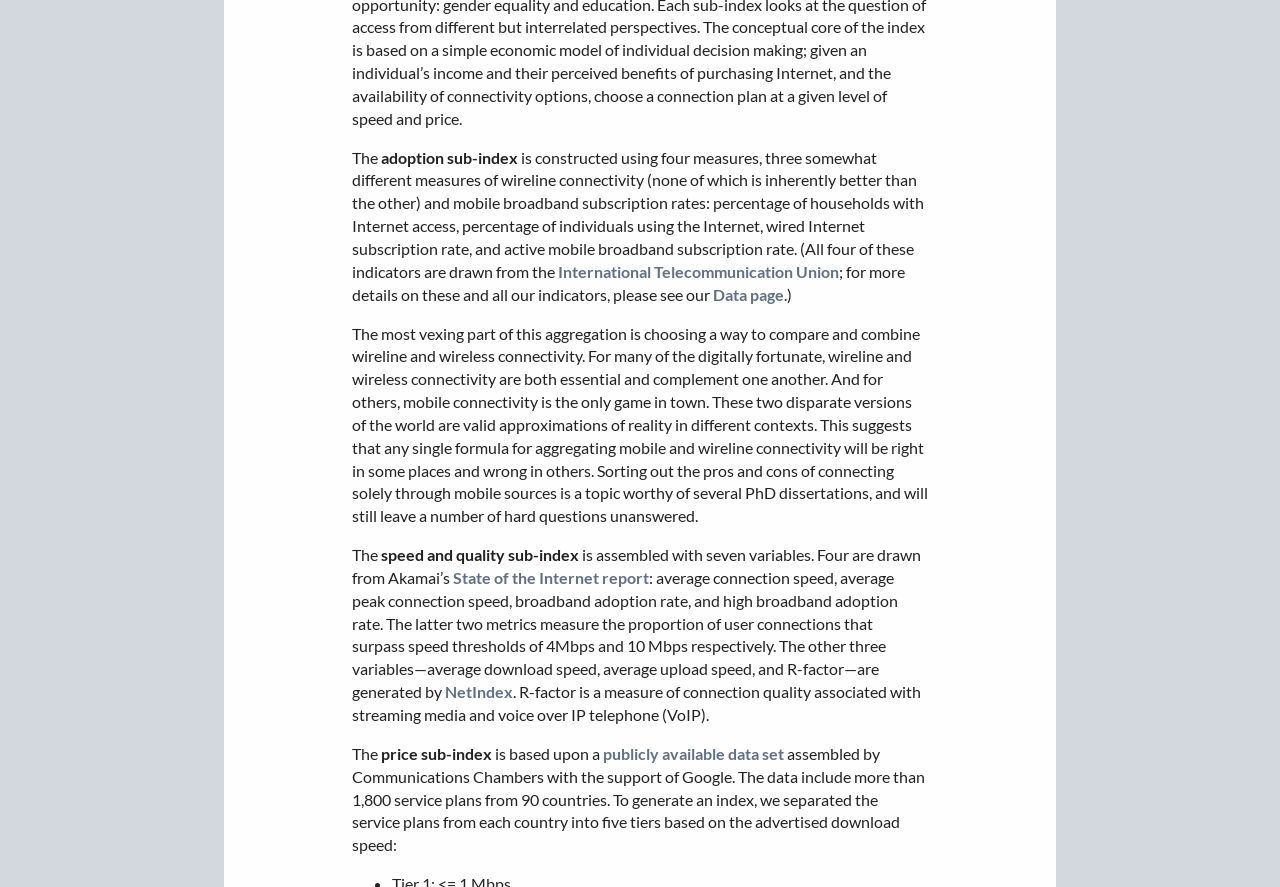Identify the bounding box coordinates for the UI element described as follows: "parent_node: Email address: value="Join"". Ensure the coordinates are four float numbers between 0 and 1, formatted as [left, top, right, bottom].

None